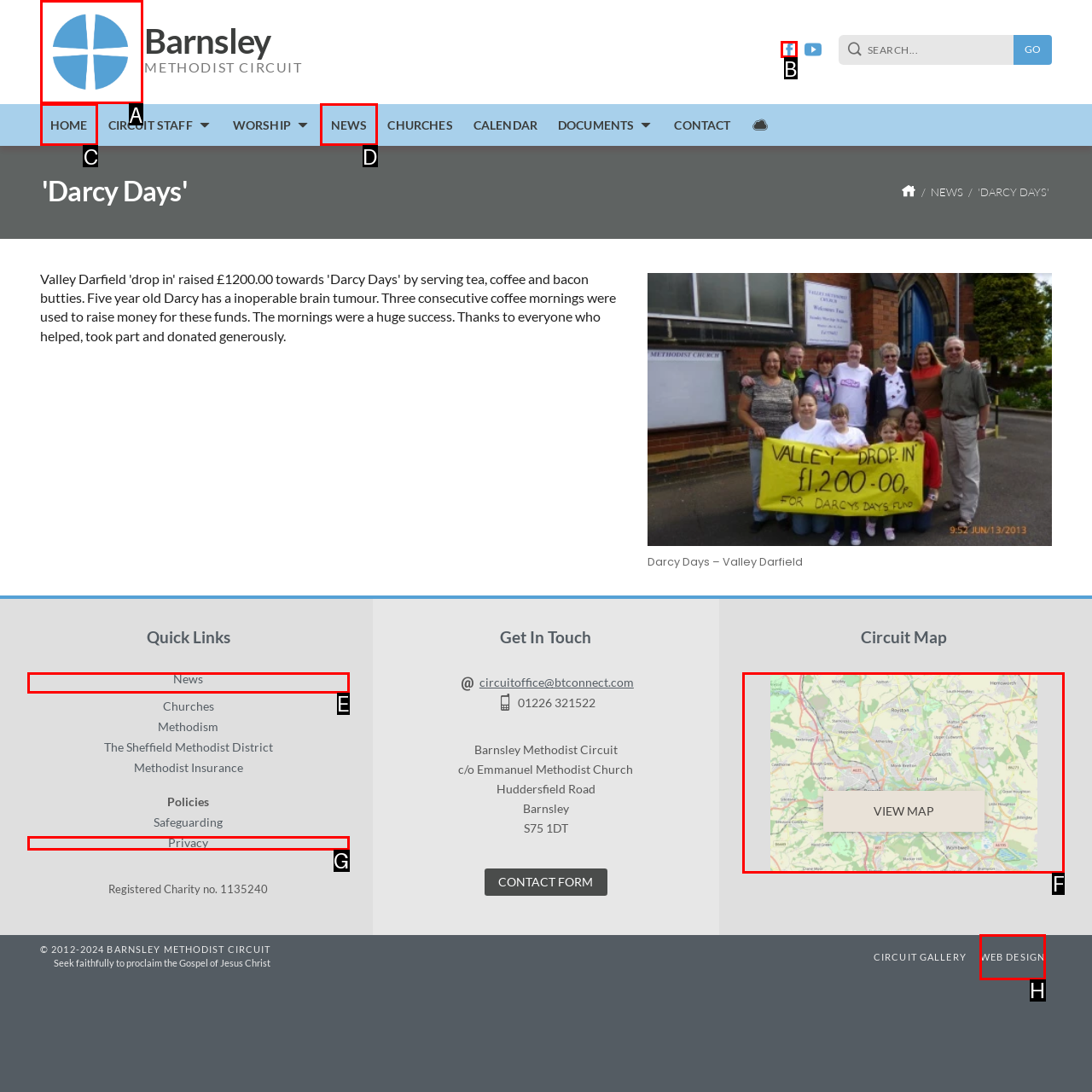Decide which letter you need to select to fulfill the task: Visit Facebook page
Answer with the letter that matches the correct option directly.

B